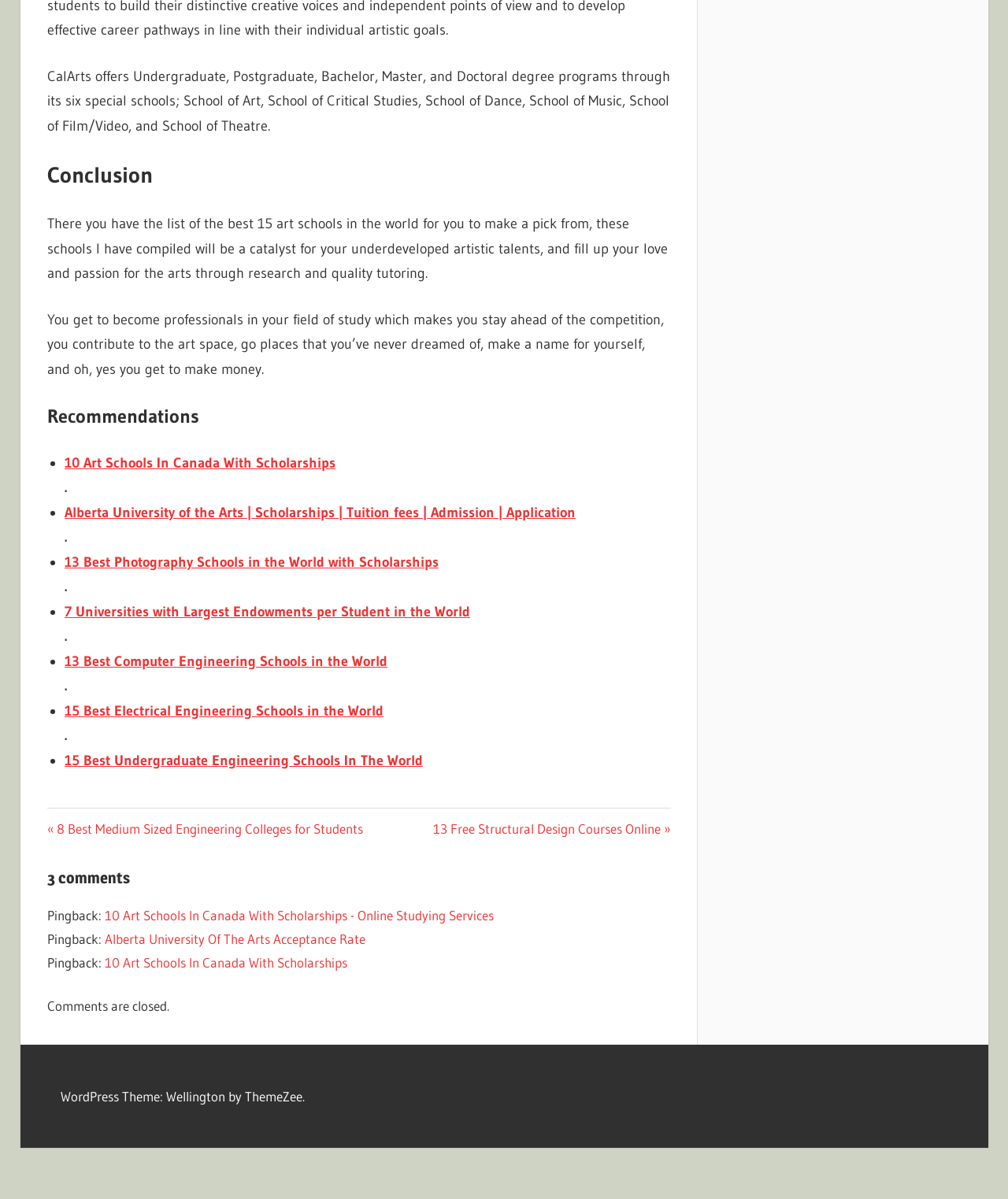Please locate the bounding box coordinates for the element that should be clicked to achieve the following instruction: "Subscribe to the newsletter". Ensure the coordinates are given as four float numbers between 0 and 1, i.e., [left, top, right, bottom].

None